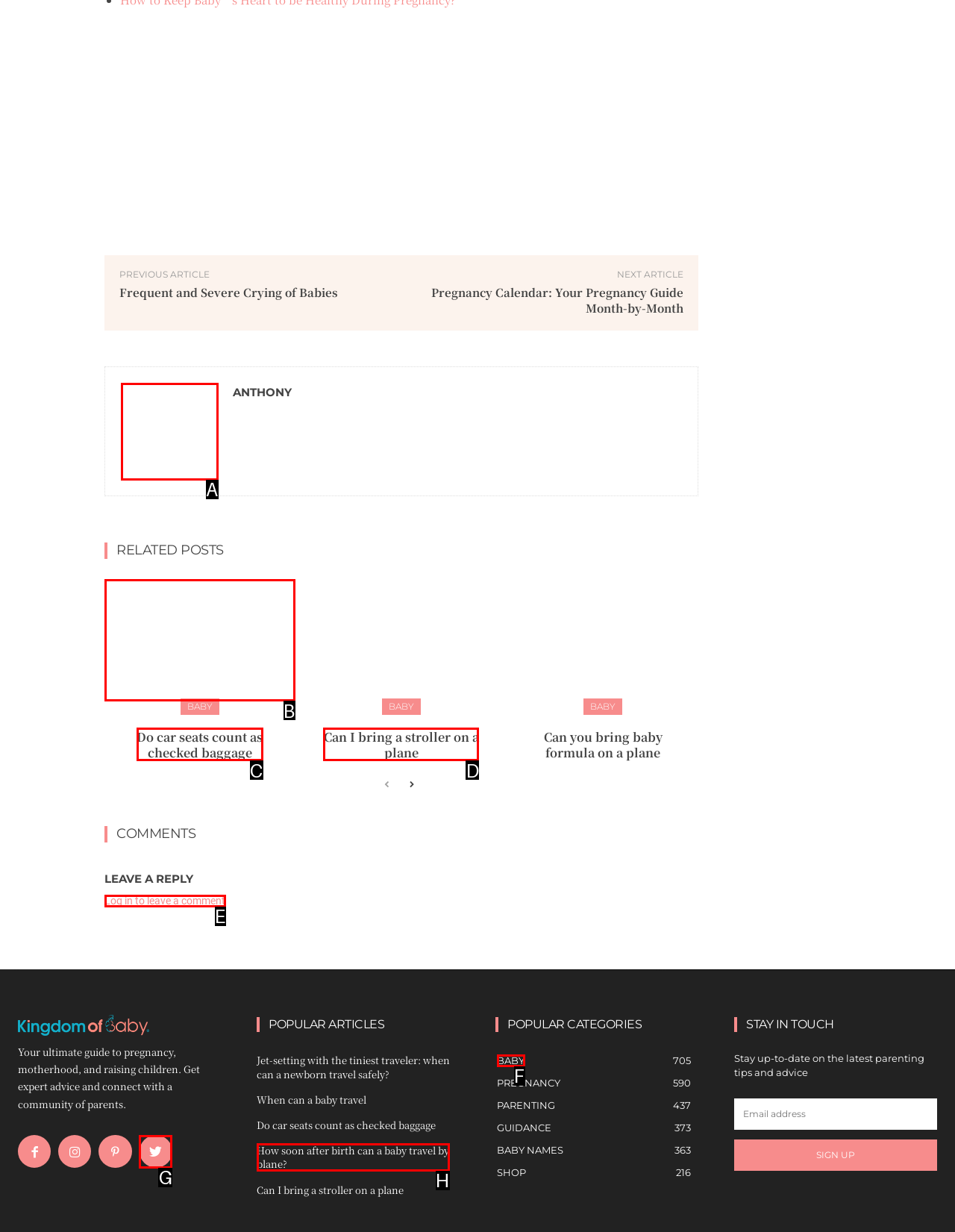Match the HTML element to the given description: parent_node: ANTHONY title="Anthony"
Indicate the option by its letter.

A